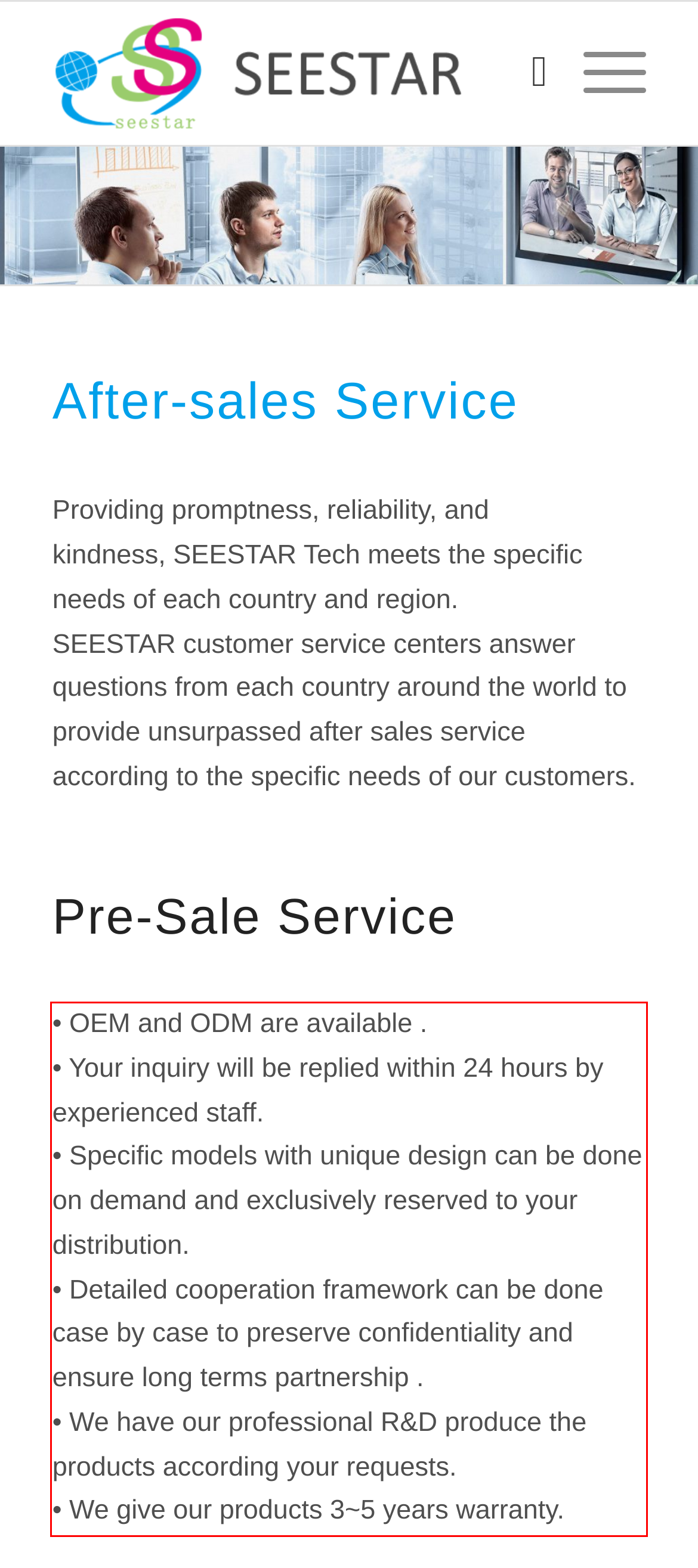By examining the provided screenshot of a webpage, recognize the text within the red bounding box and generate its text content.

• OEM and ODM are available . • Your inquiry will be replied within 24 hours by experienced staff. • Specific models with unique design can be done on demand and exclusively reserved to your distribution. • Detailed cooperation framework can be done case by case to preserve confidentiality and ensure long terms partnership . • We have our professional R&D produce the products according your requests. • We give our products 3~5 years warranty.